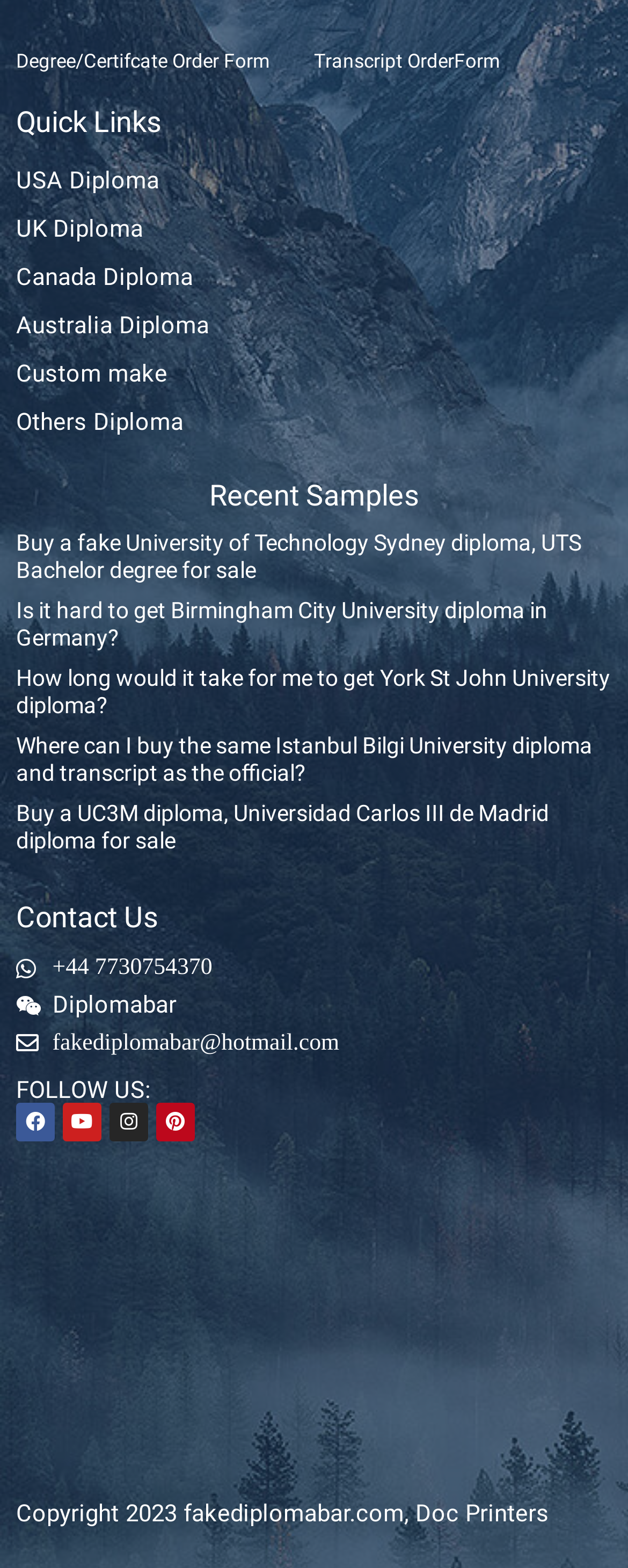What is the phone number provided in the 'Contact Us' section?
Can you offer a detailed and complete answer to this question?

The 'Contact Us' section is located at the bottom-left of the webpage, and it provides a phone number, which is '+44 7730754370', as well as an email address.